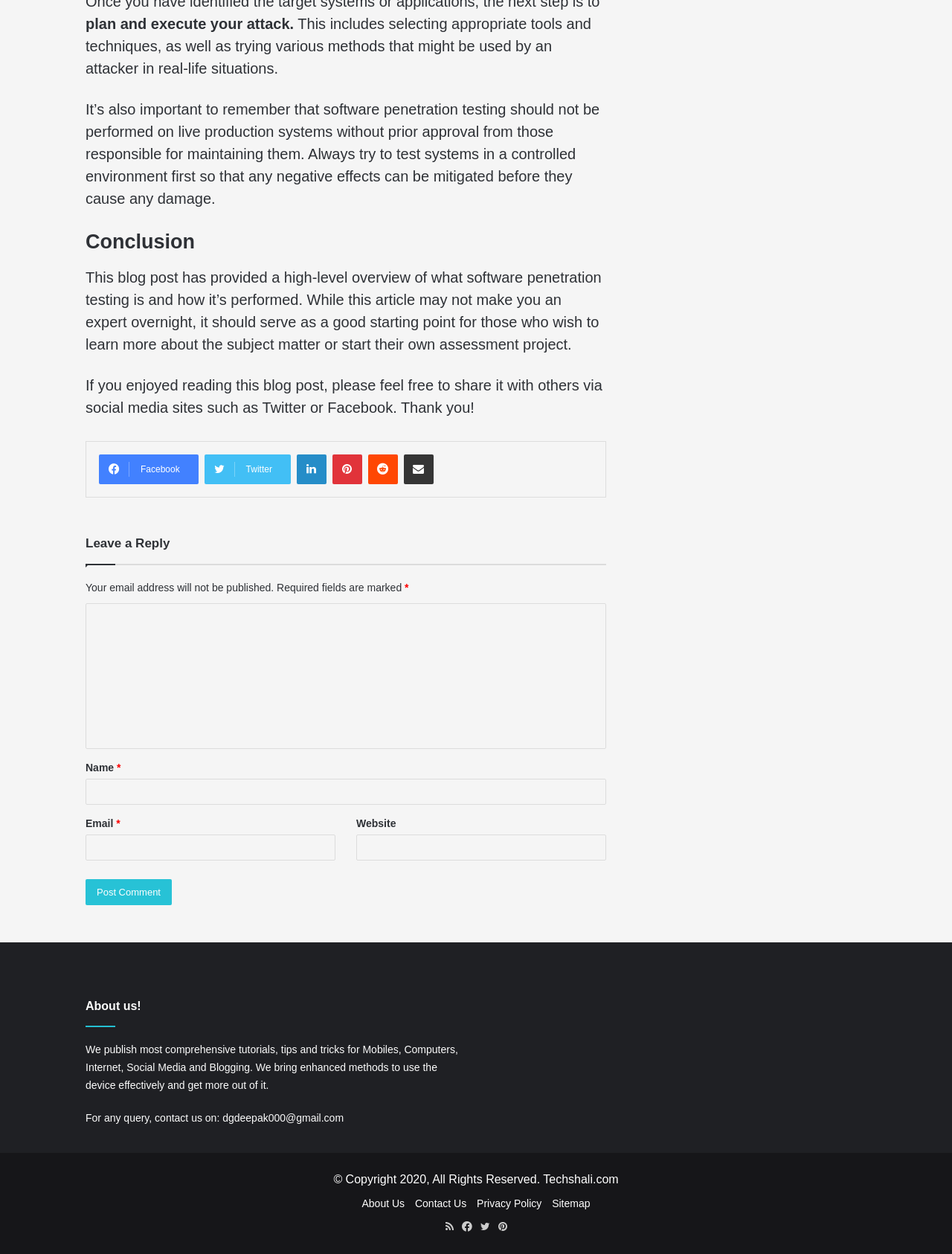Locate the bounding box coordinates of the area you need to click to fulfill this instruction: 'Contact us'. The coordinates must be in the form of four float numbers ranging from 0 to 1: [left, top, right, bottom].

[0.436, 0.955, 0.49, 0.965]